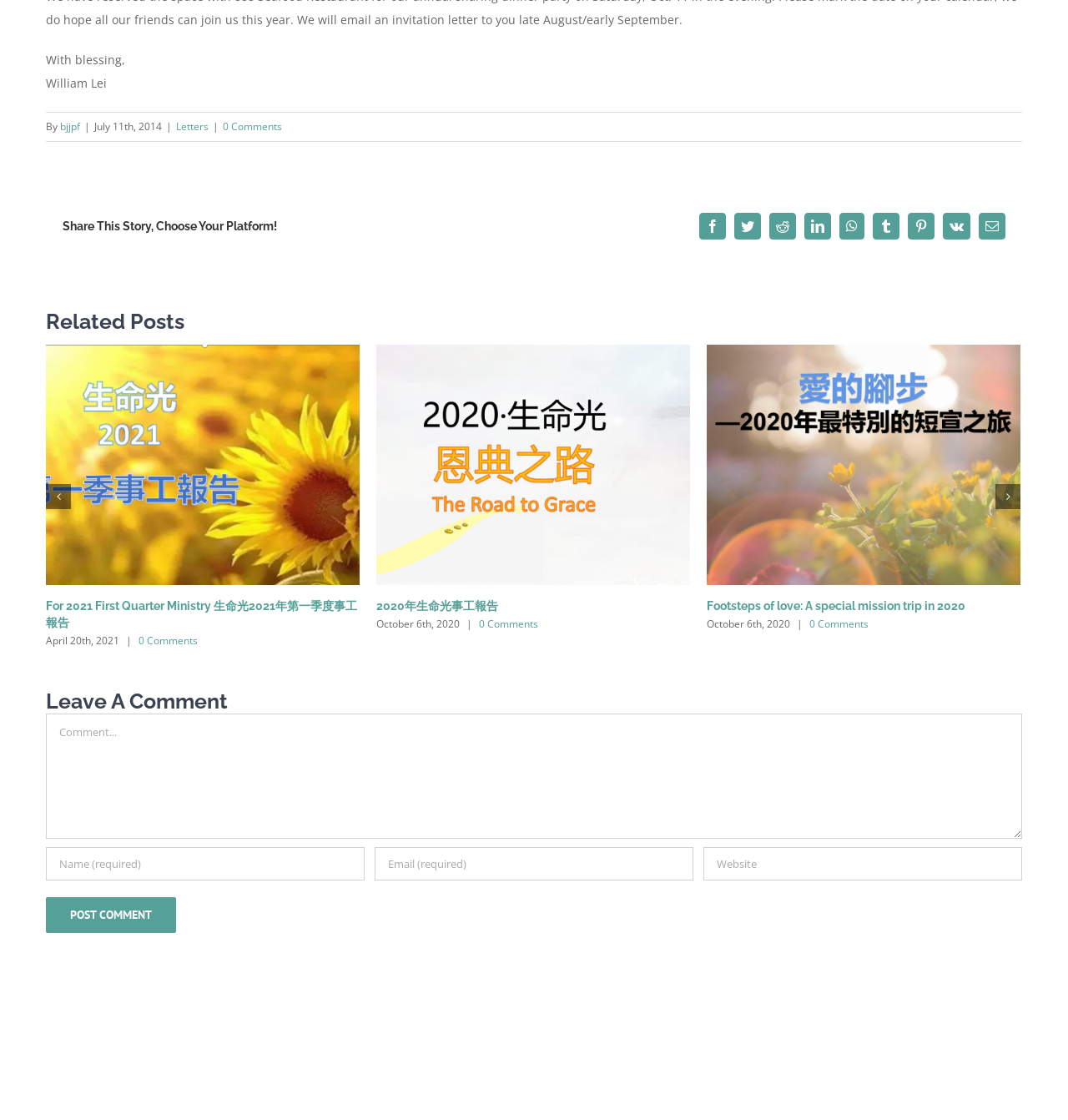Provide a brief response to the question below using one word or phrase:
How many social media platforms are available for sharing?

9